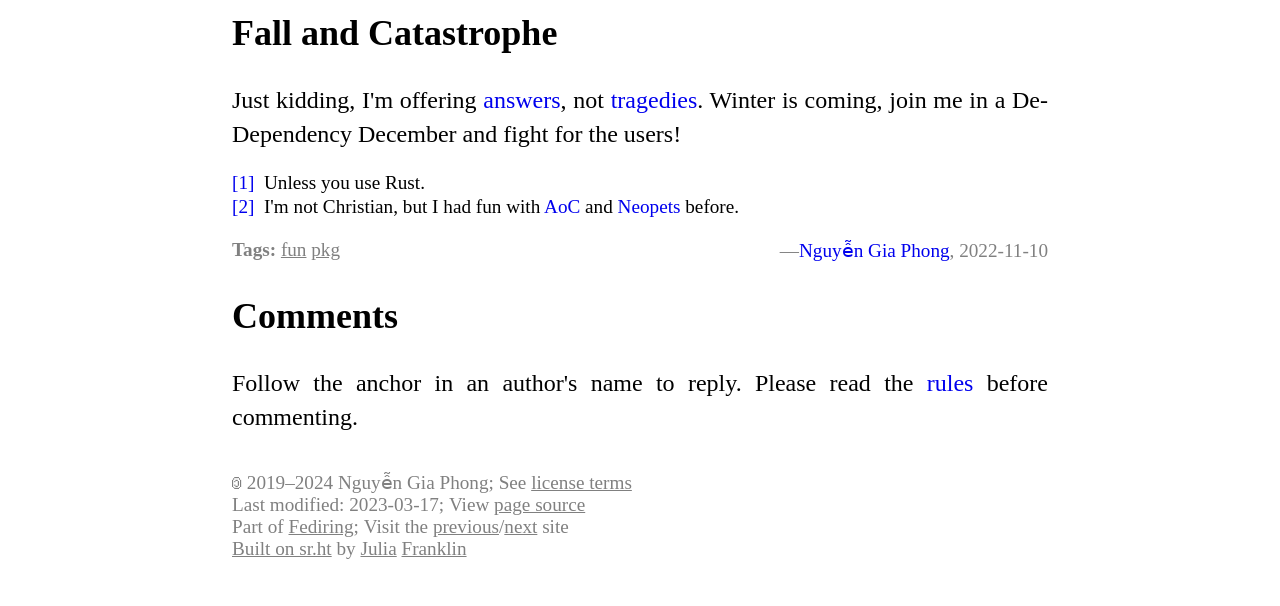Provide the bounding box coordinates of the area you need to click to execute the following instruction: "Click on the 'North Macedonia’s new government to introduce ministry of energy' link".

None